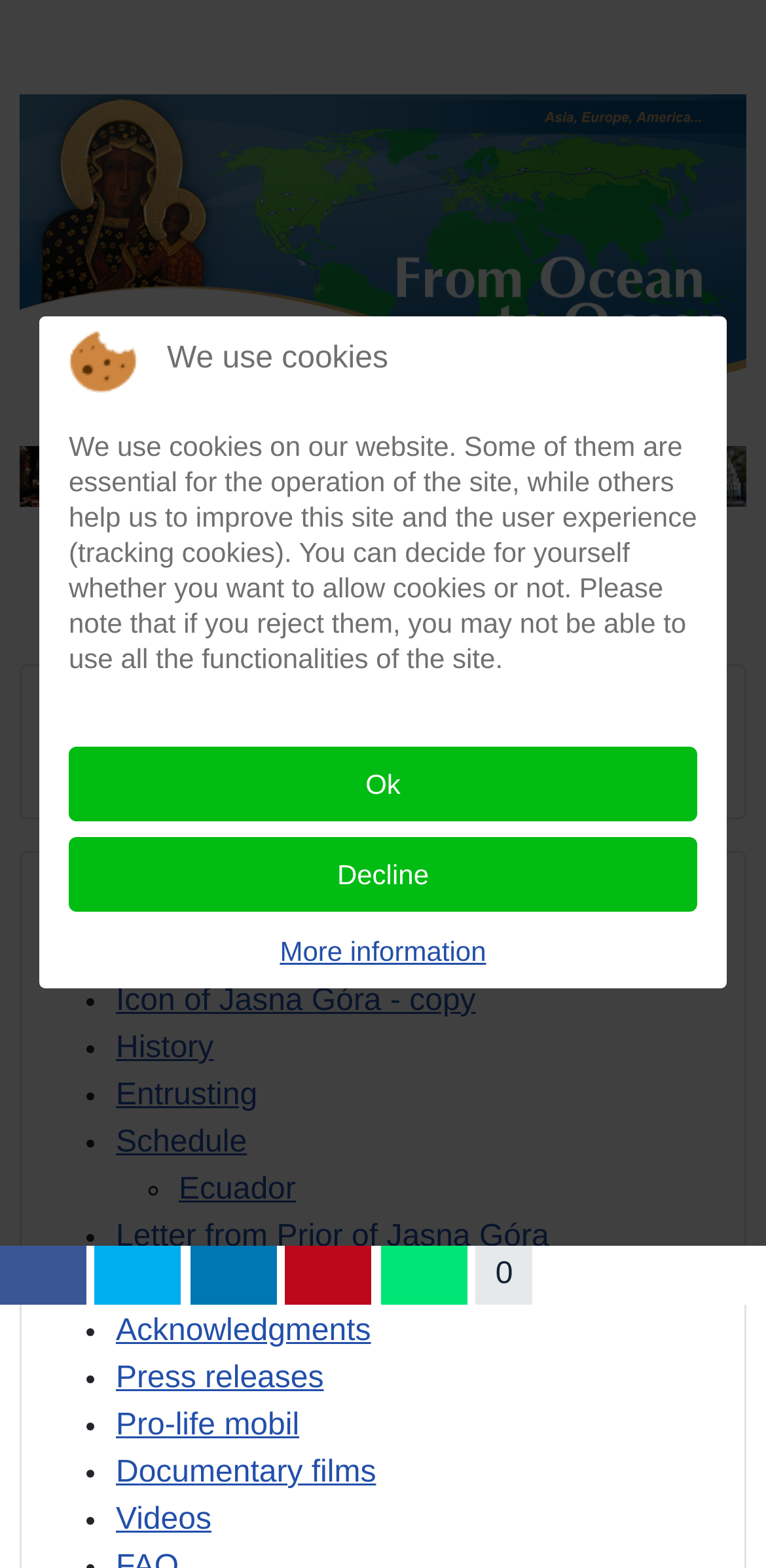Provide the bounding box coordinates of the area you need to click to execute the following instruction: "Go to Home page".

[0.151, 0.568, 0.261, 0.589]